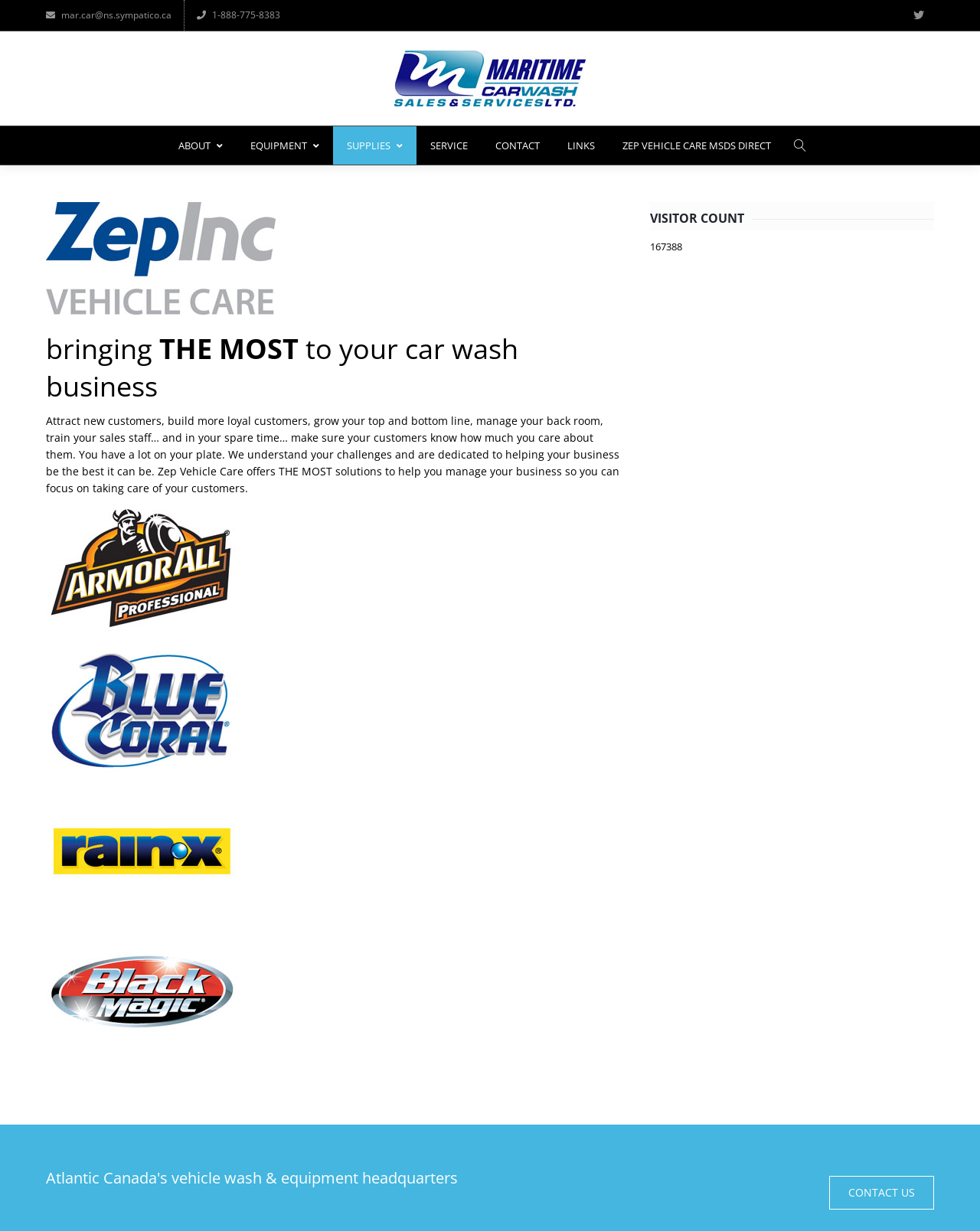Can you find the bounding box coordinates for the element that needs to be clicked to execute this instruction: "Learn about Maritime Car Wash"? The coordinates should be given as four float numbers between 0 and 1, i.e., [left, top, right, bottom].

[0.402, 0.041, 0.598, 0.086]